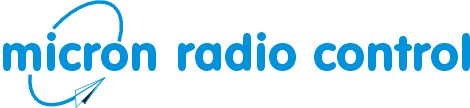Describe every important feature and element in the image comprehensively.

The image prominently features the logo of "Micron Radio Control," rendered in a vibrant blue font. Accompanying the text is an artistic design that includes a stylized illustration, possibly representing a radio wave or signal, symbolizing communication and technology. The logo effectively conveys the essence of the brand, which is likely focused on providing advanced radio control solutions, possibly in the realms of model railroading or remote-controlled vehicles. This visual representation emphasizes clarity and modernity, aligning with the brand's commitment to innovation in radio control systems.